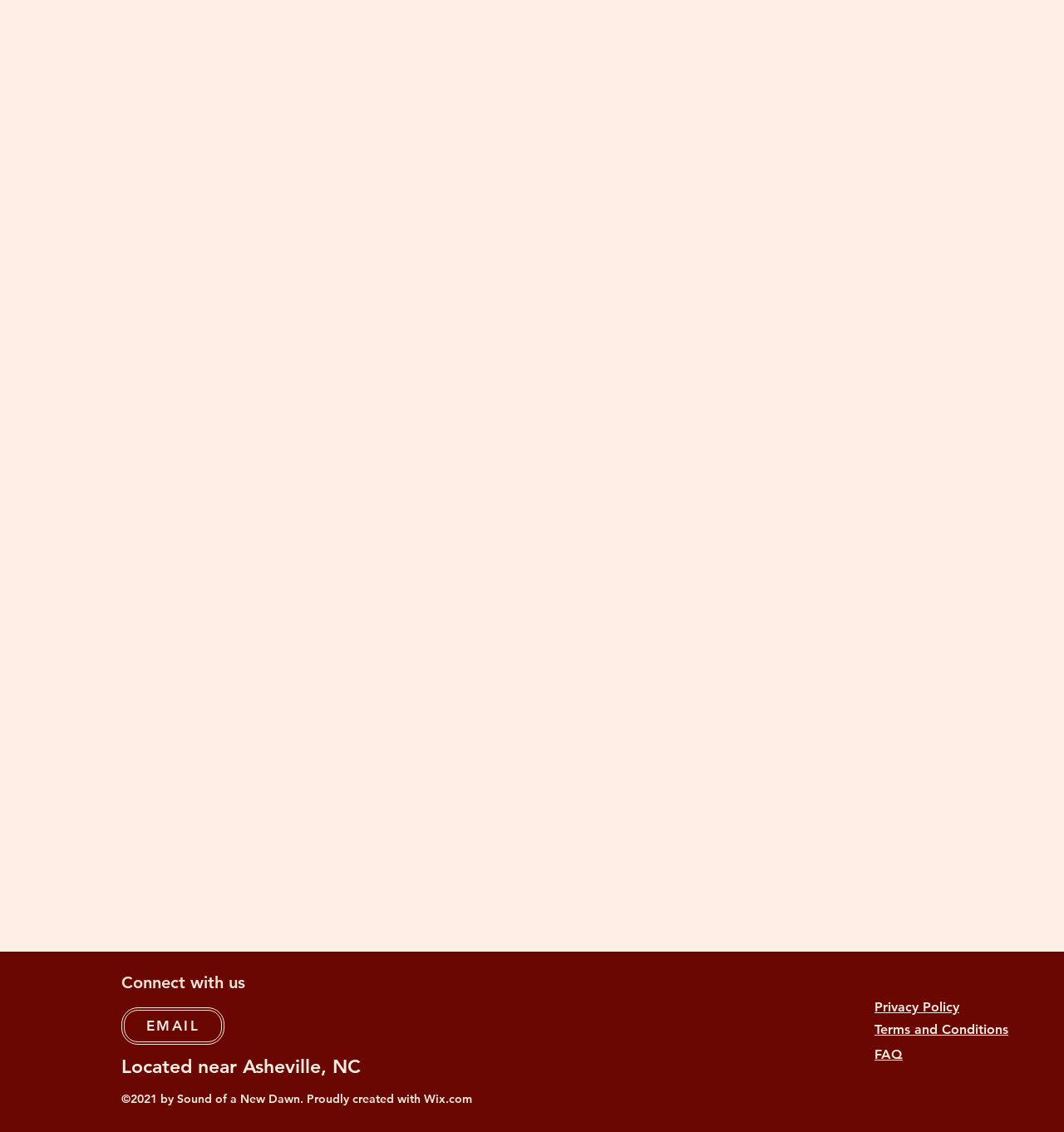What is the location mentioned on the webpage?
Using the image as a reference, answer the question with a short word or phrase.

Asheville, NC